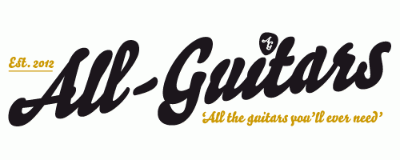Paint a vivid picture with your words by describing the image in detail.

The image showcases the stylish logo of "All-Guitars," a brand established in 2012. The logo features the brand name in an elegant, flowing script, emphasizing a modern yet classic feel. Beneath the name, a tagline reads, "All the guitars you'll ever need," highlighting the brand's commitment to providing a comprehensive selection of guitars. This captivating design establishes a welcoming identity for guitar enthusiasts and underscores the brand's dedication to musical craftsmanship and accessibility.